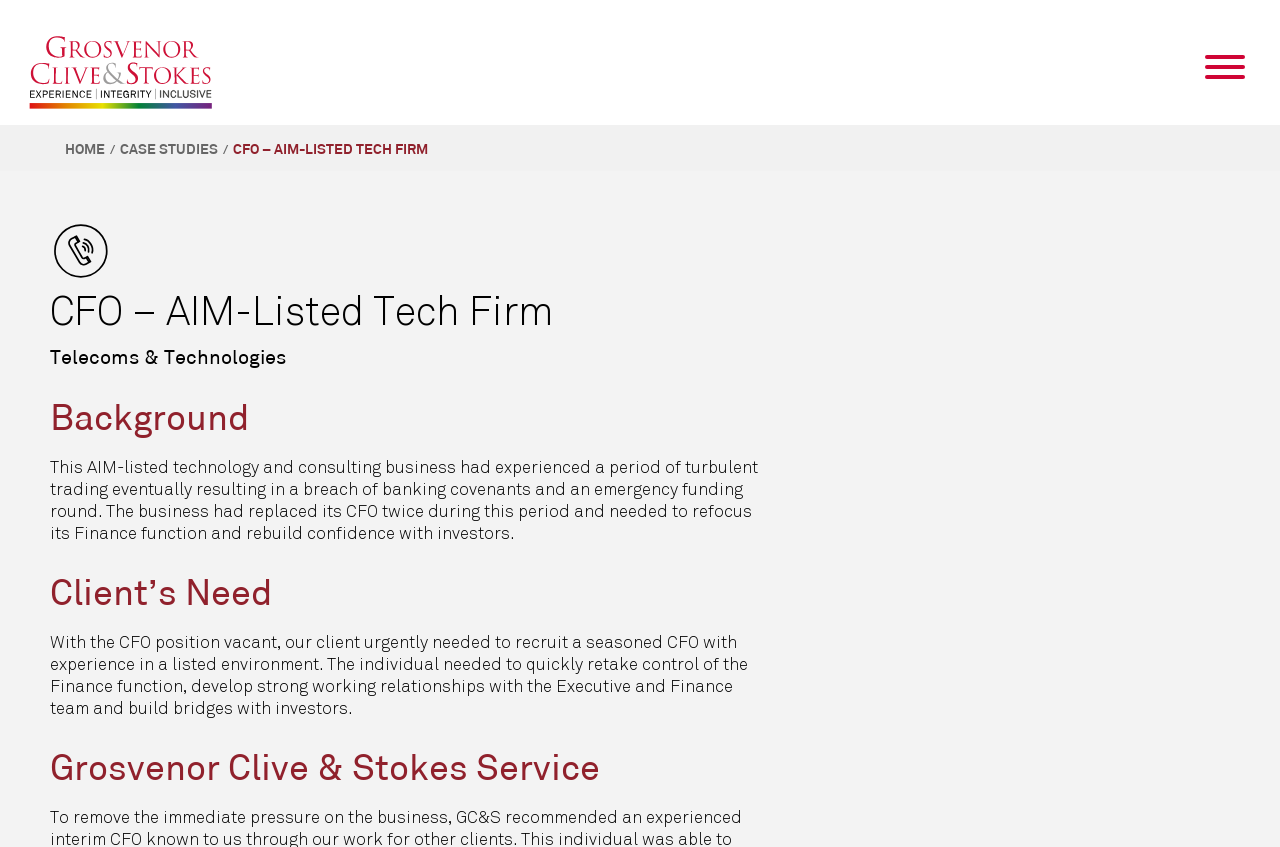Please provide the bounding box coordinate of the region that matches the element description: alt="Grosvenor Clive & Stokes logo". Coordinates should be in the format (top-left x, top-left y, bottom-right x, bottom-right y) and all values should be between 0 and 1.

[0.008, 0.0, 0.18, 0.146]